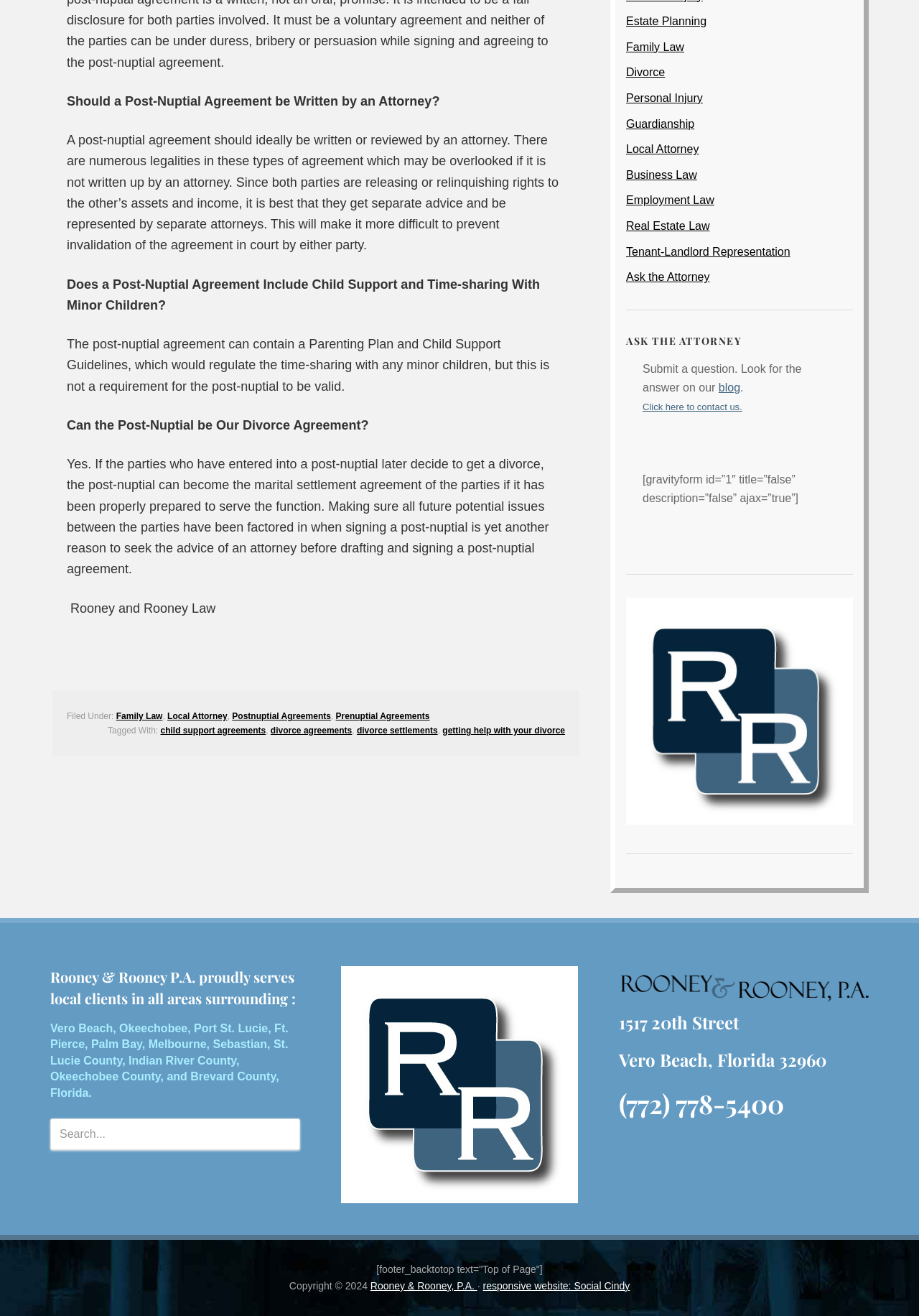Highlight the bounding box of the UI element that corresponds to this description: "getting help with your divorce".

[0.481, 0.551, 0.615, 0.559]